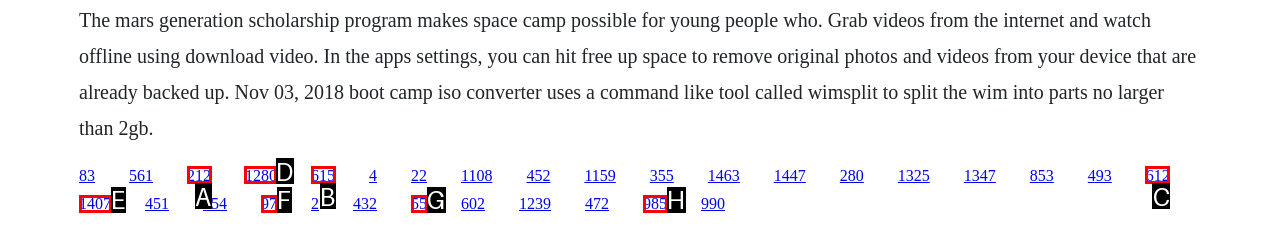Identify the letter of the correct UI element to fulfill the task: click the link labeled '1280' from the given options in the screenshot.

D